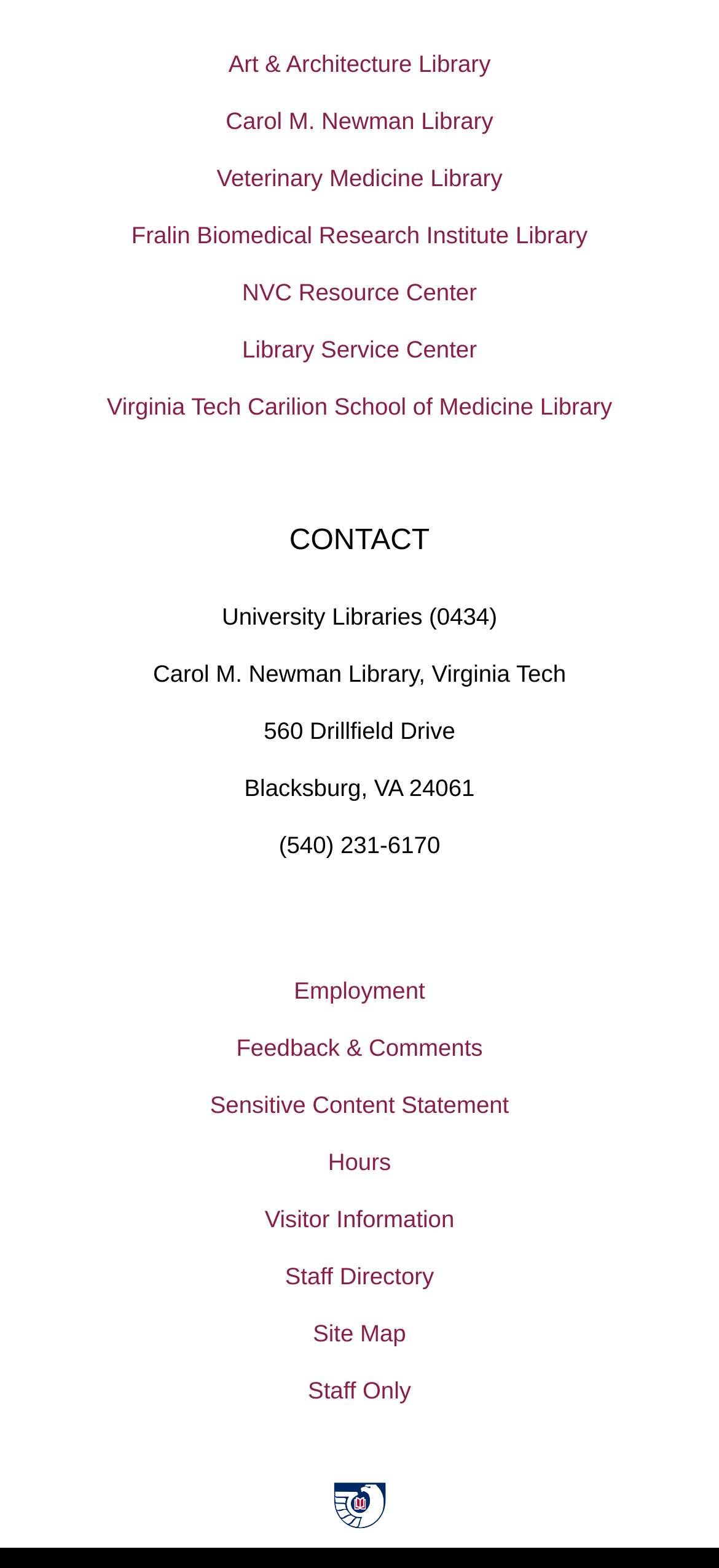Please examine the image and answer the question with a detailed explanation:
What is the address of the Carol M. Newman Library?

The address of the Carol M. Newman Library is provided in the contact information section, which is 560 Drillfield Drive, Blacksburg, VA 24061.